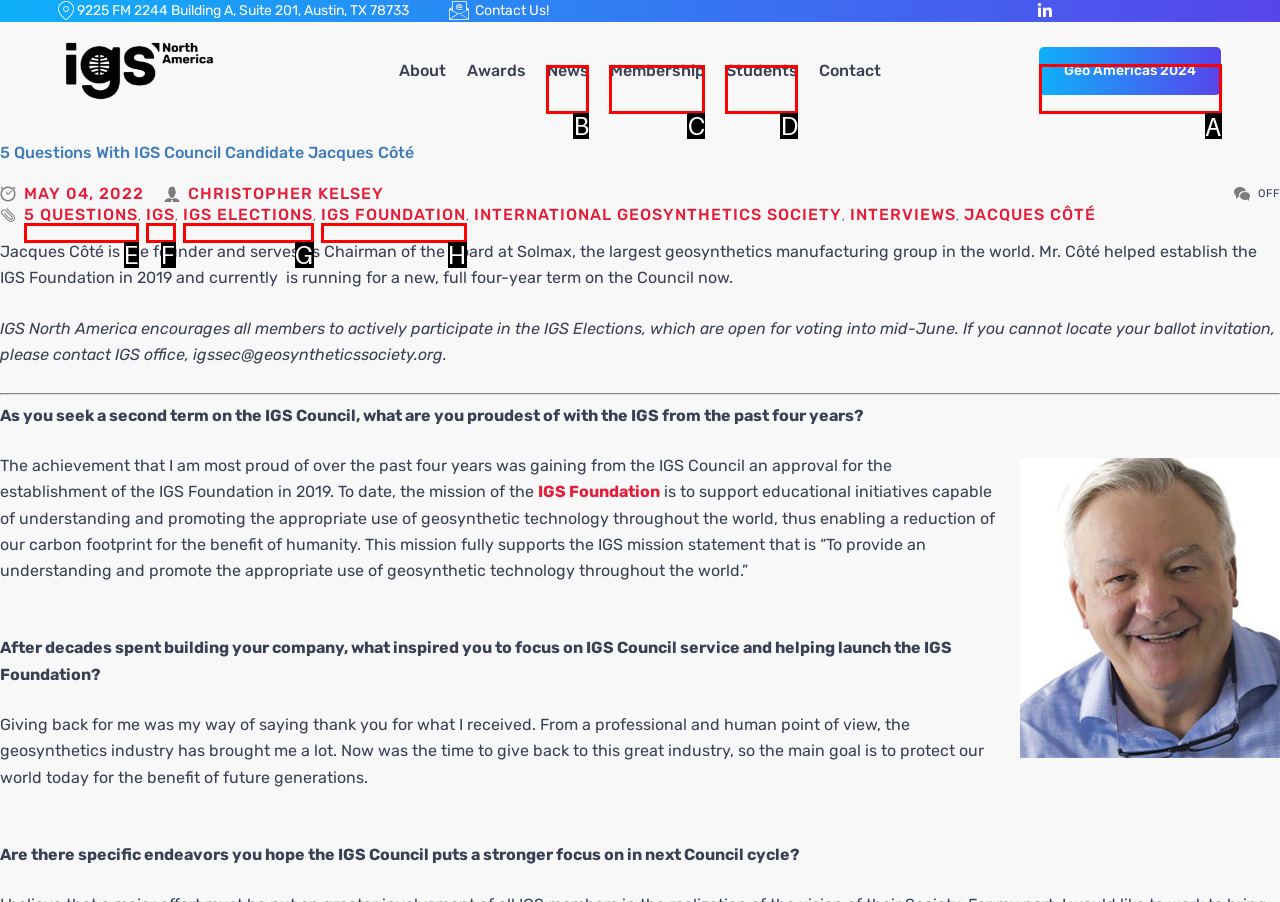Tell me which letter corresponds to the UI element that should be clicked to fulfill this instruction: Click the 'Home' link
Answer using the letter of the chosen option directly.

None